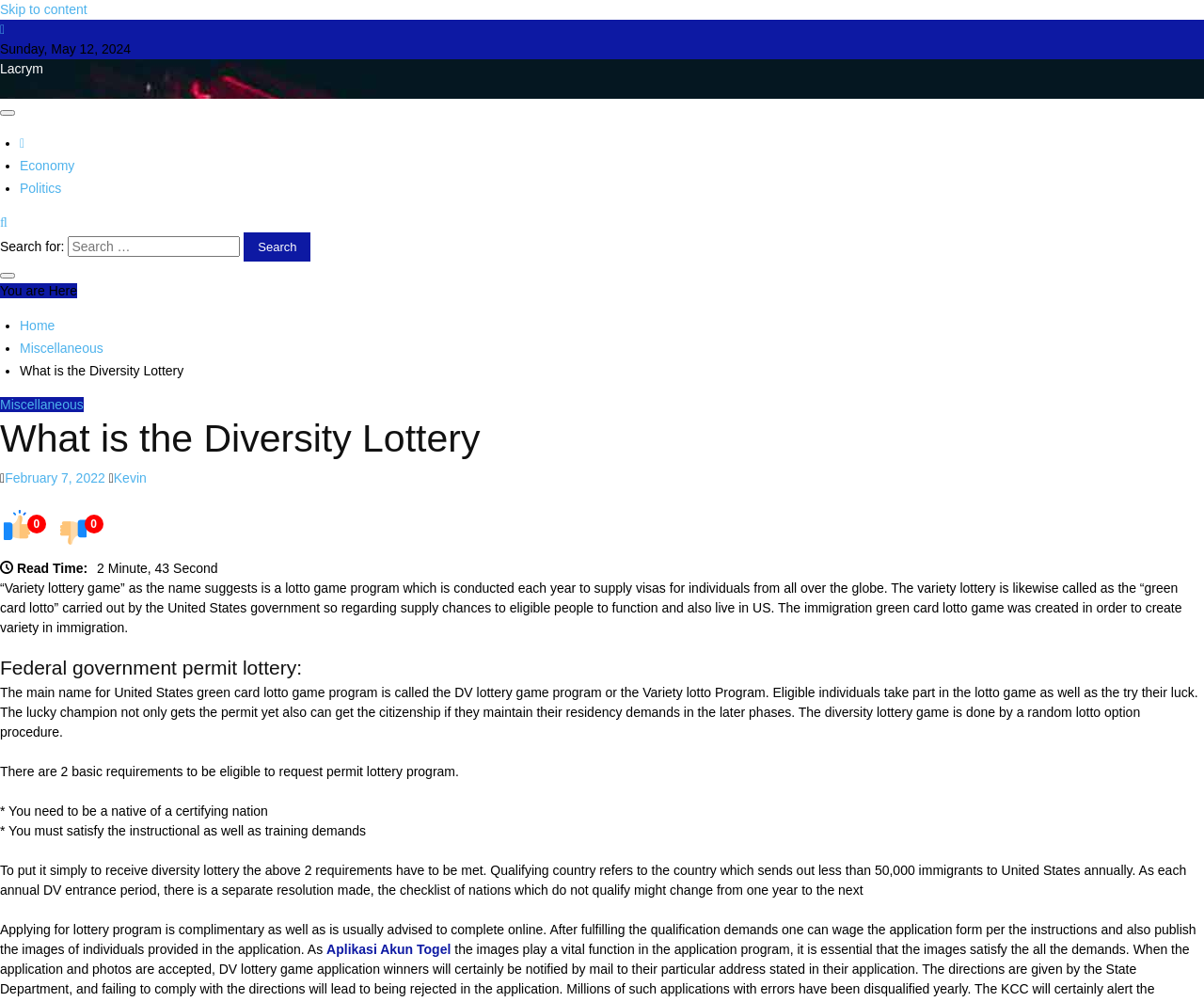Explain the webpage's design and content in an elaborate manner.

This webpage is about the Diversity Lottery, also known as the "green card lottery" conducted by the United States government. At the top left corner, there is a link to skip to the content. Next to it, there is a small icon and a link to the website "Lacrym". The current date, "Sunday, May 12, 2024", is displayed below.

On the top right side, there is a button to expand the primary menu, followed by several links to different categories, including "Economy" and "Politics". Below these links, there is a search bar with a search button. 

On the left side, there is a section with a "You are Here" label, followed by a navigation menu with breadcrumbs, showing the current location as "Home > Miscellaneous > What is the Diversity Lottery". 

The main content of the webpage is divided into sections. The first section has a heading "What is the Diversity Lottery" and provides an introduction to the program, explaining that it is a lottery game conducted by the US government to supply visas to individuals from around the world. 

Below this section, there are two images, followed by a label "Read Time: 2 Minute, 43 Second". The next section explains the concept of the "green card lottery" and its purpose. 

Further down, there is a section with a heading "Federal government permit lottery:", which provides more information about the program, including its official name, the DV lottery program, and the eligibility requirements. 

The webpage also has a section with several links to external websites, including "303hoki", "Streaming Film", and "DAFTAR TO303", among others. These links are located at the bottom right side of the page.